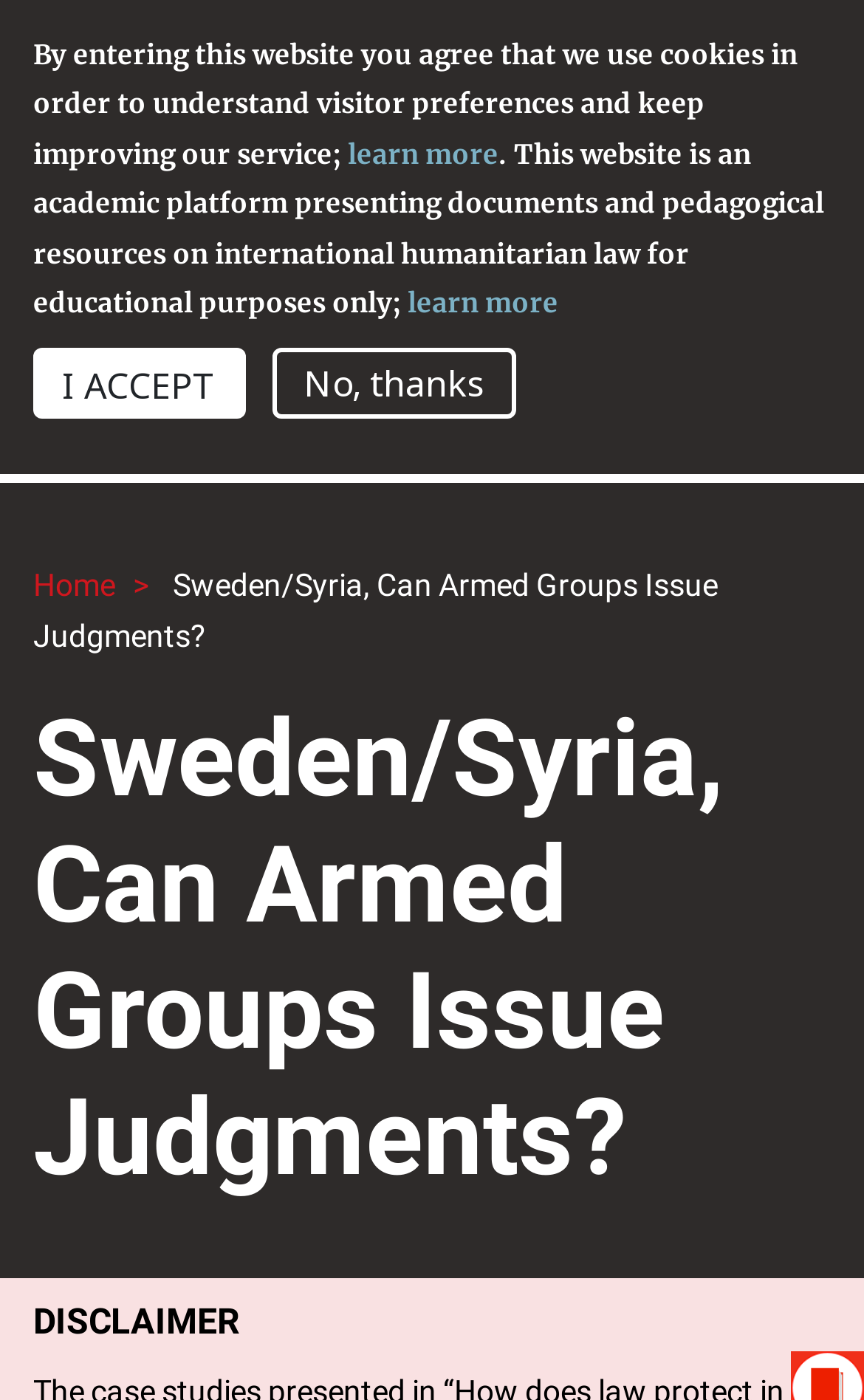Kindly respond to the following question with a single word or a brief phrase: 
What is the disclaimer section about?

Disclaimer